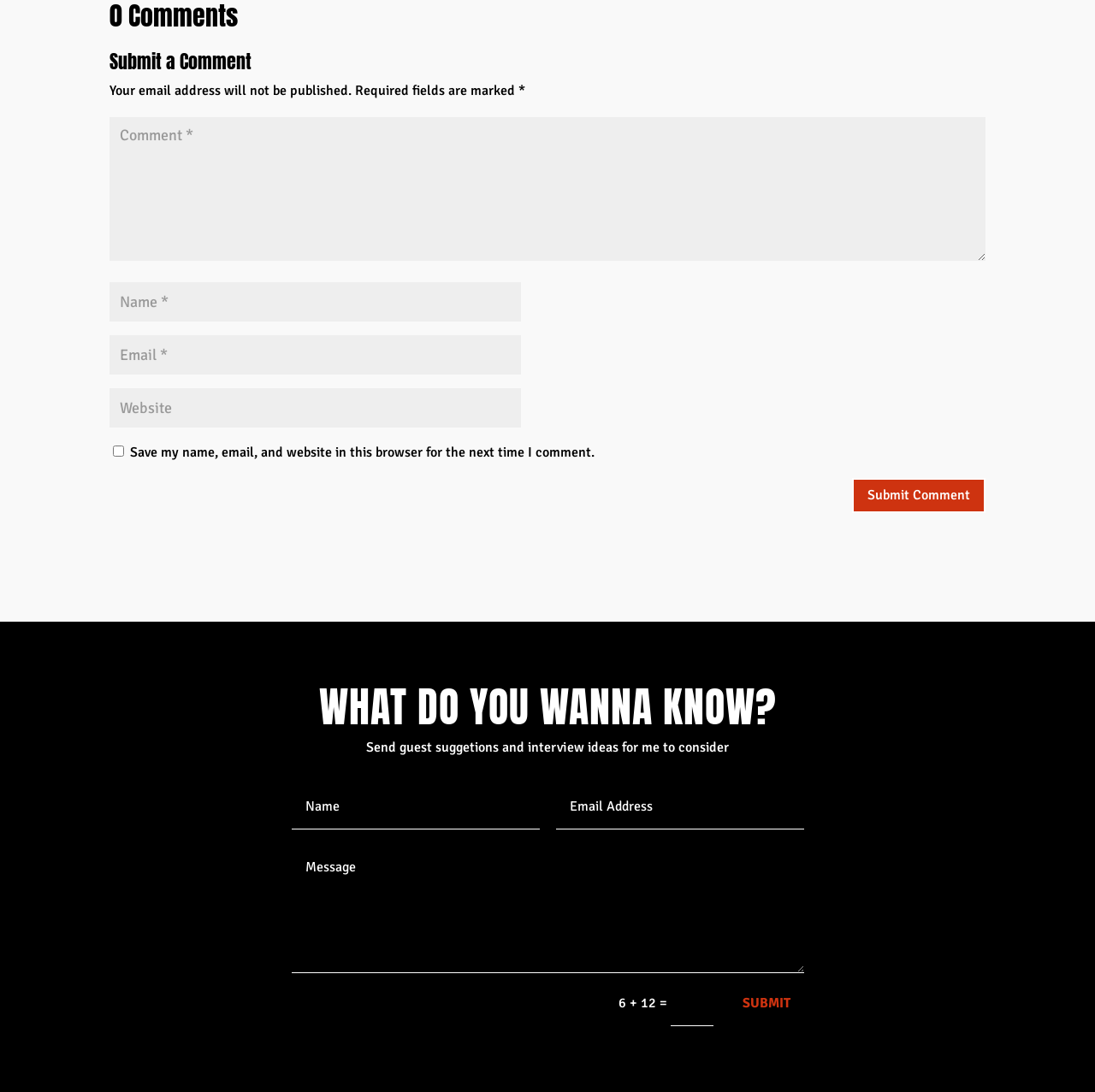Identify the bounding box for the UI element described as: "input value="Email *" aria-describedby="email-notes" name="email"". Ensure the coordinates are four float numbers between 0 and 1, formatted as [left, top, right, bottom].

[0.1, 0.307, 0.476, 0.343]